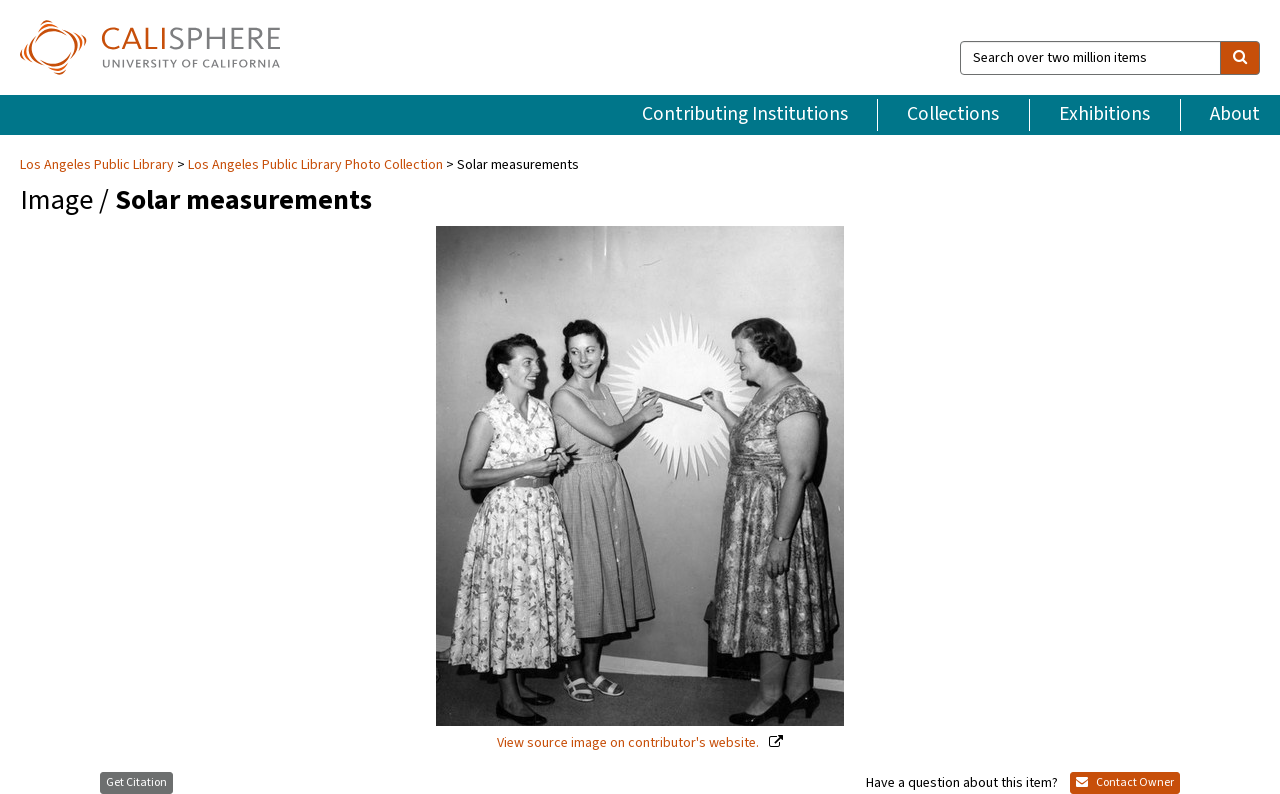Provide an in-depth description of the elements and layout of the webpage.

The webpage is about "Solar measurements" and appears to be a digital archive or library page. At the top left, there is a Calisphere logo, which is an image with a link to the Calisphere website. Next to the logo, there is a search bar with a placeholder text "Search over two million items" and a search button.

Below the search bar, there is a main navigation menu with links to "Contributing Institutions", "Collections", "Exhibitions", and "About". On the same level, there is a breadcrumb navigation menu with links to "Los Angeles Public Library" and "Los Angeles Public Library Photo Collection", followed by a static text "Solar measurements".

The main content of the page is an image with a caption, which is not provided in the accessibility tree. The image is quite large, taking up most of the page's width and height. Above the image, there is a heading "Image / Solar measurements". Below the image, there is a link to view the source image on the contributor's website, accompanied by an external link icon.

At the bottom of the page, there is a static text "Have a question about this item?" which seems to be a call to action or a prompt for users to ask questions about the image.